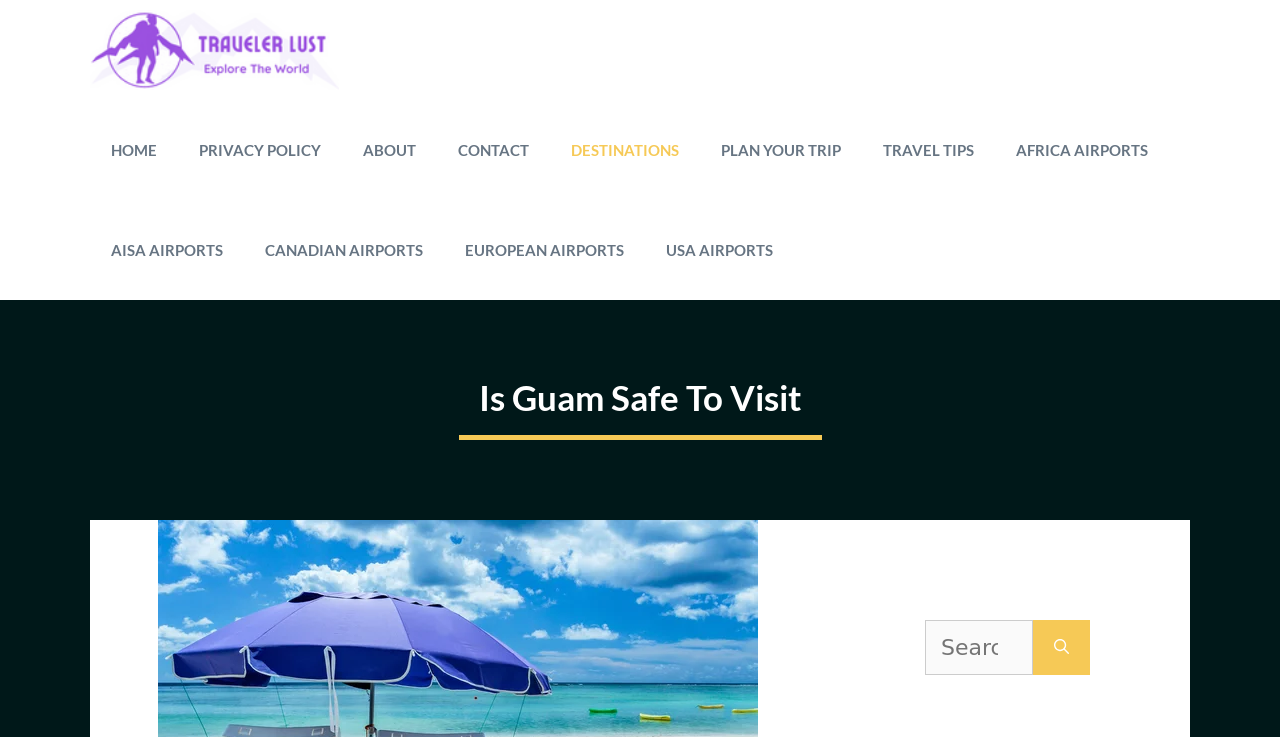Please determine the bounding box coordinates of the element to click on in order to accomplish the following task: "Learn about 'TRAVEL TIPS'". Ensure the coordinates are four float numbers ranging from 0 to 1, i.e., [left, top, right, bottom].

[0.673, 0.136, 0.777, 0.271]